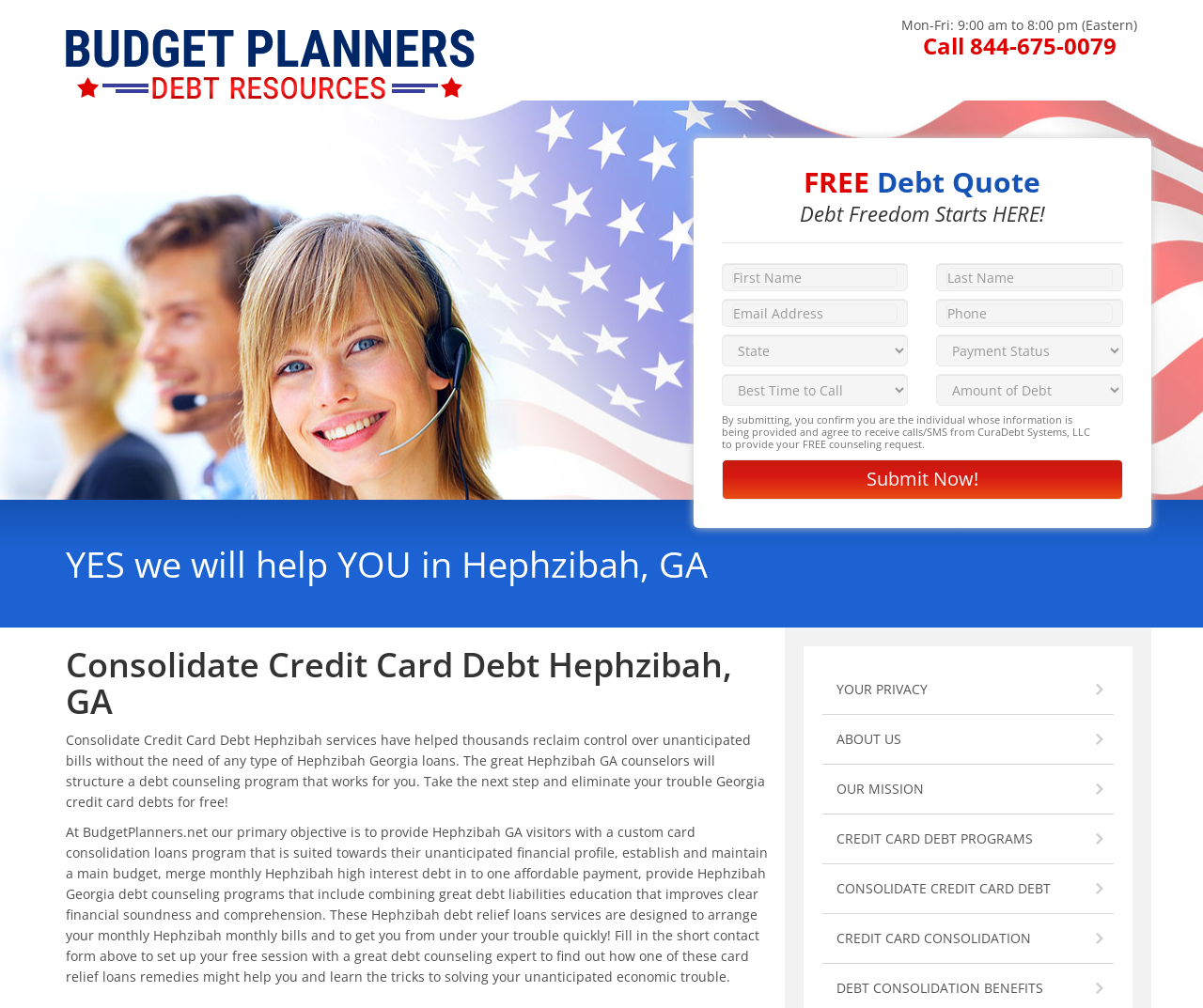Determine the bounding box coordinates of the section to be clicked to follow the instruction: "Click the 'Submit Now!' button". The coordinates should be given as four float numbers between 0 and 1, formatted as [left, top, right, bottom].

[0.6, 0.456, 0.934, 0.495]